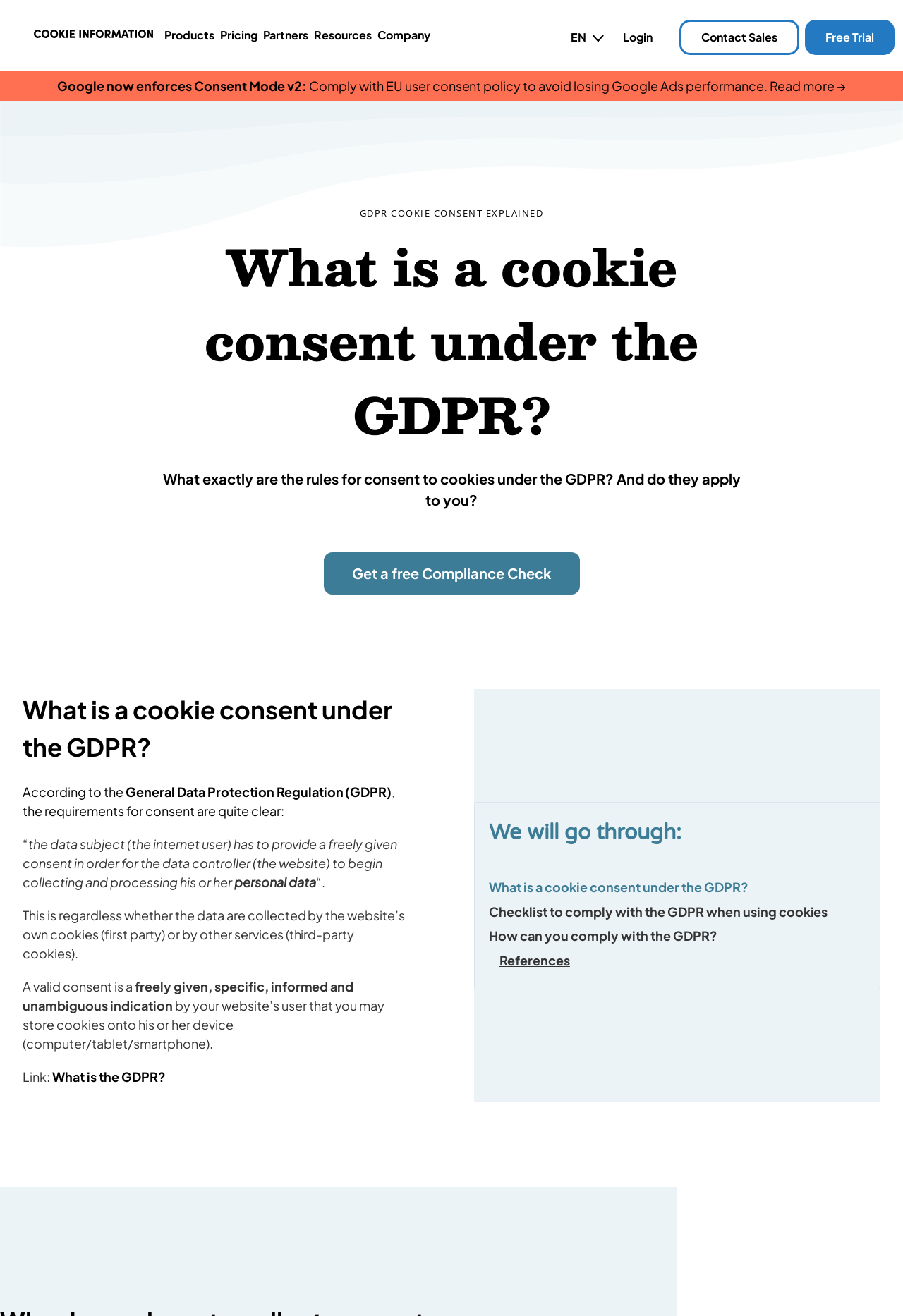Please identify the coordinates of the bounding box that should be clicked to fulfill this instruction: "Check the References".

[0.553, 0.722, 0.631, 0.737]